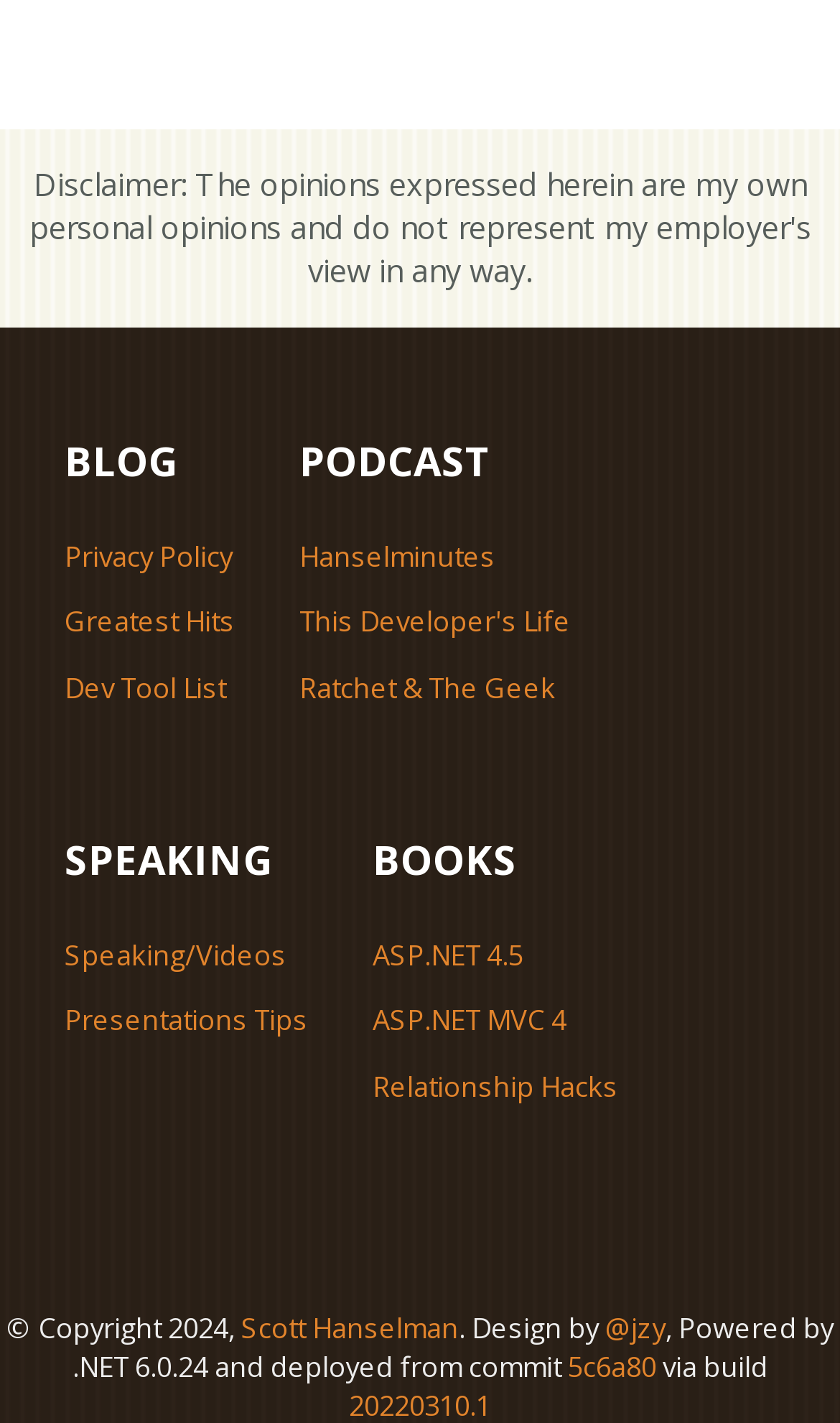How many podcast links are available?
Using the picture, provide a one-word or short phrase answer.

3